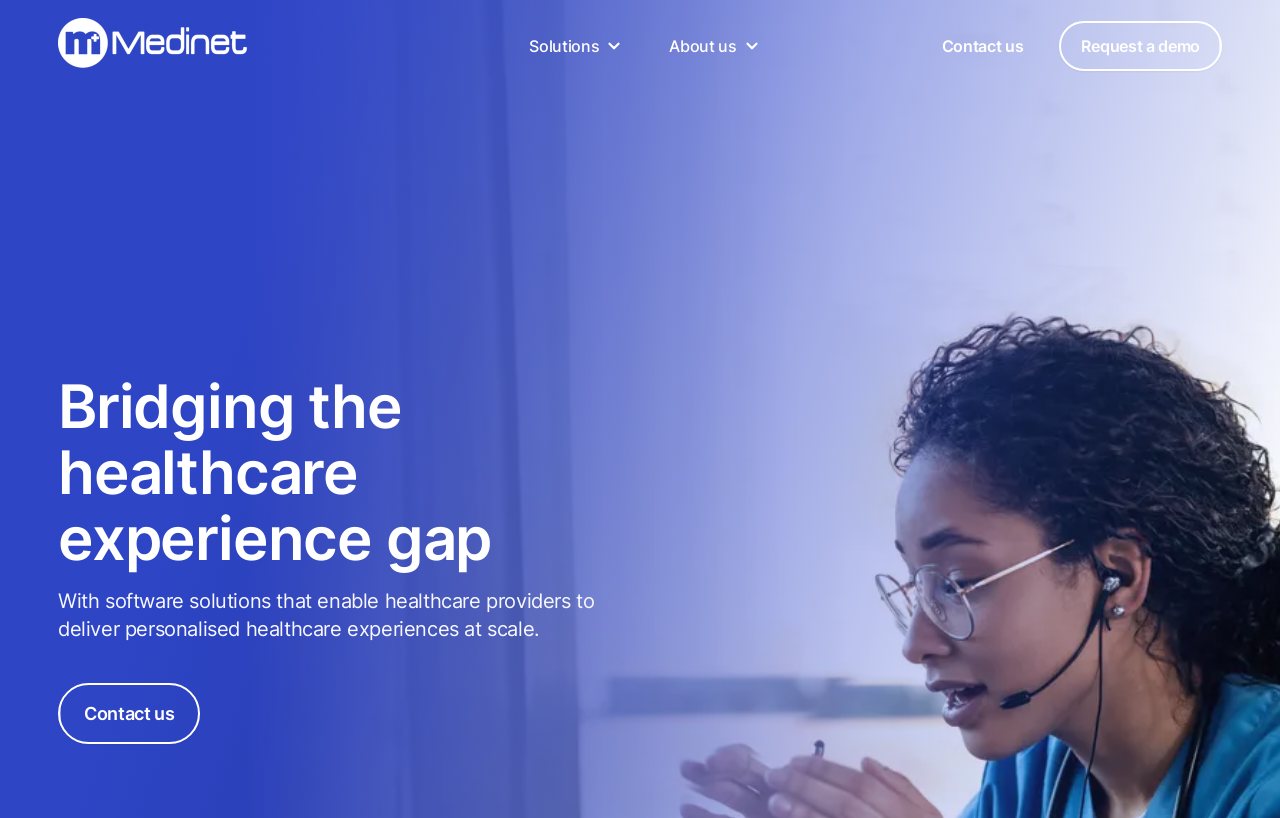Identify the bounding box for the described UI element. Provide the coordinates in (top-left x, top-left y, bottom-right x, bottom-right y) format with values ranging from 0 to 1: Request a demo

[0.828, 0.025, 0.955, 0.087]